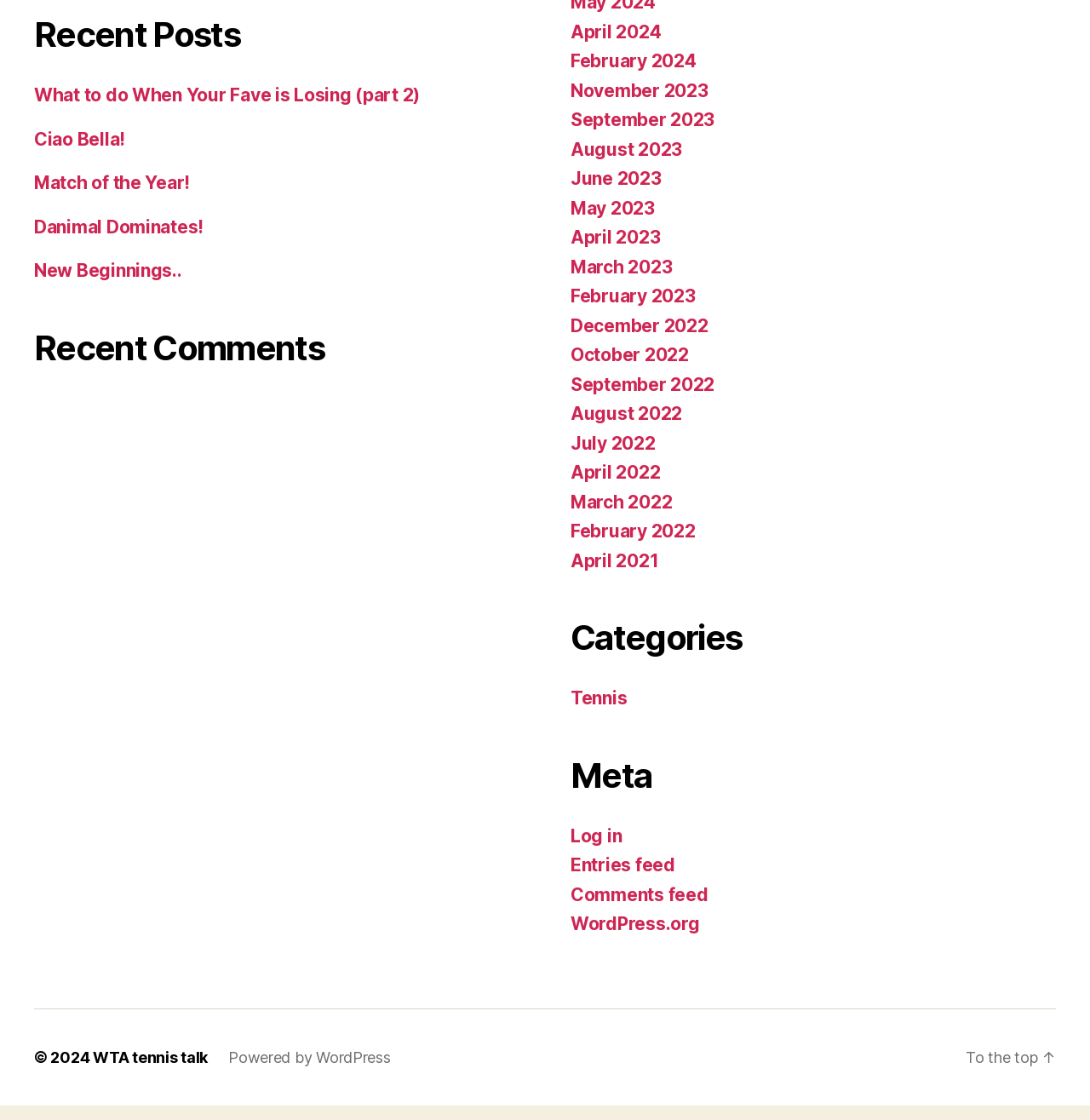Respond concisely with one word or phrase to the following query:
What is the copyright year mentioned at the bottom of the page?

2024